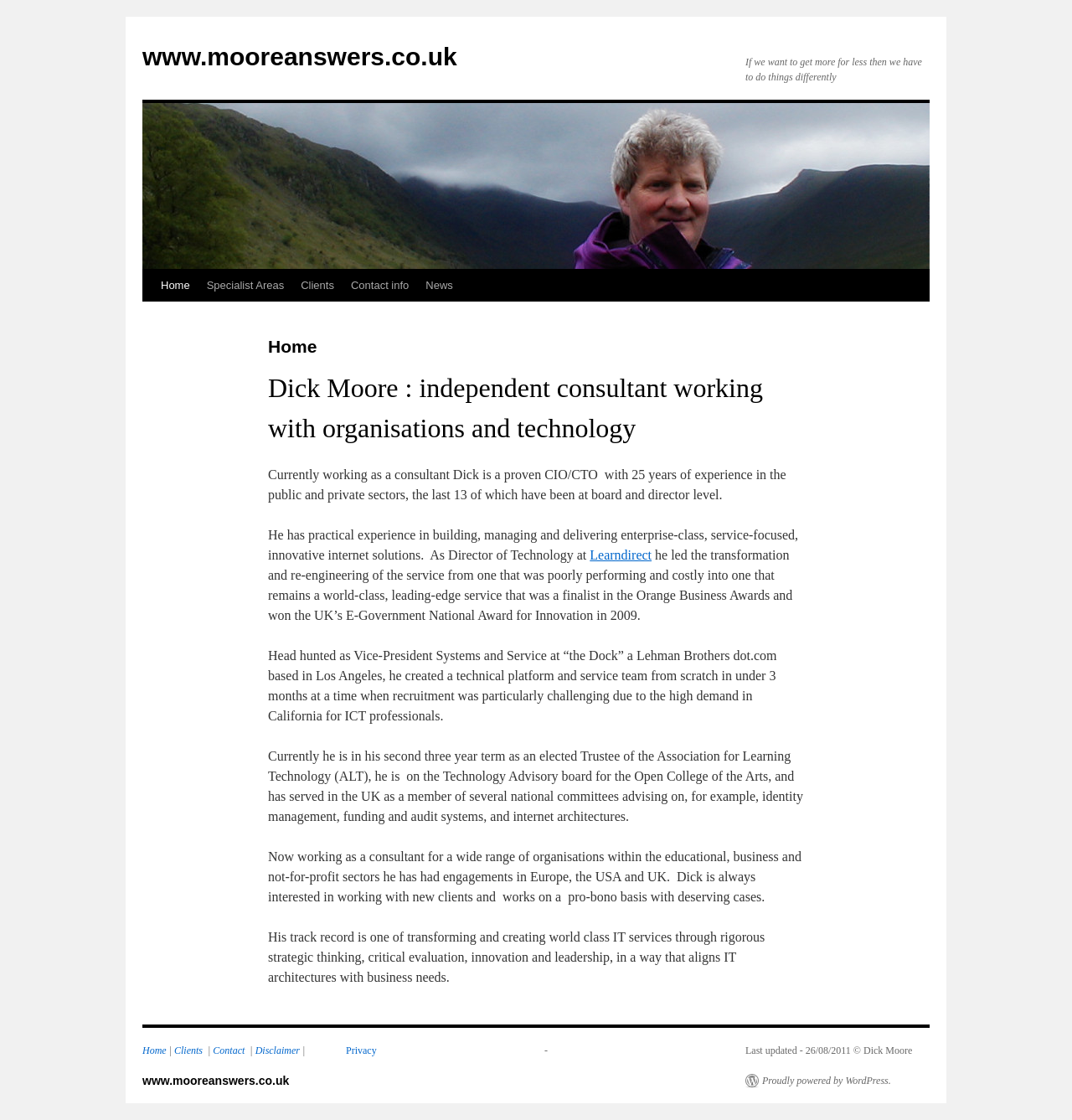Find and indicate the bounding box coordinates of the region you should select to follow the given instruction: "Click on the 'Home' link".

[0.142, 0.241, 0.185, 0.269]